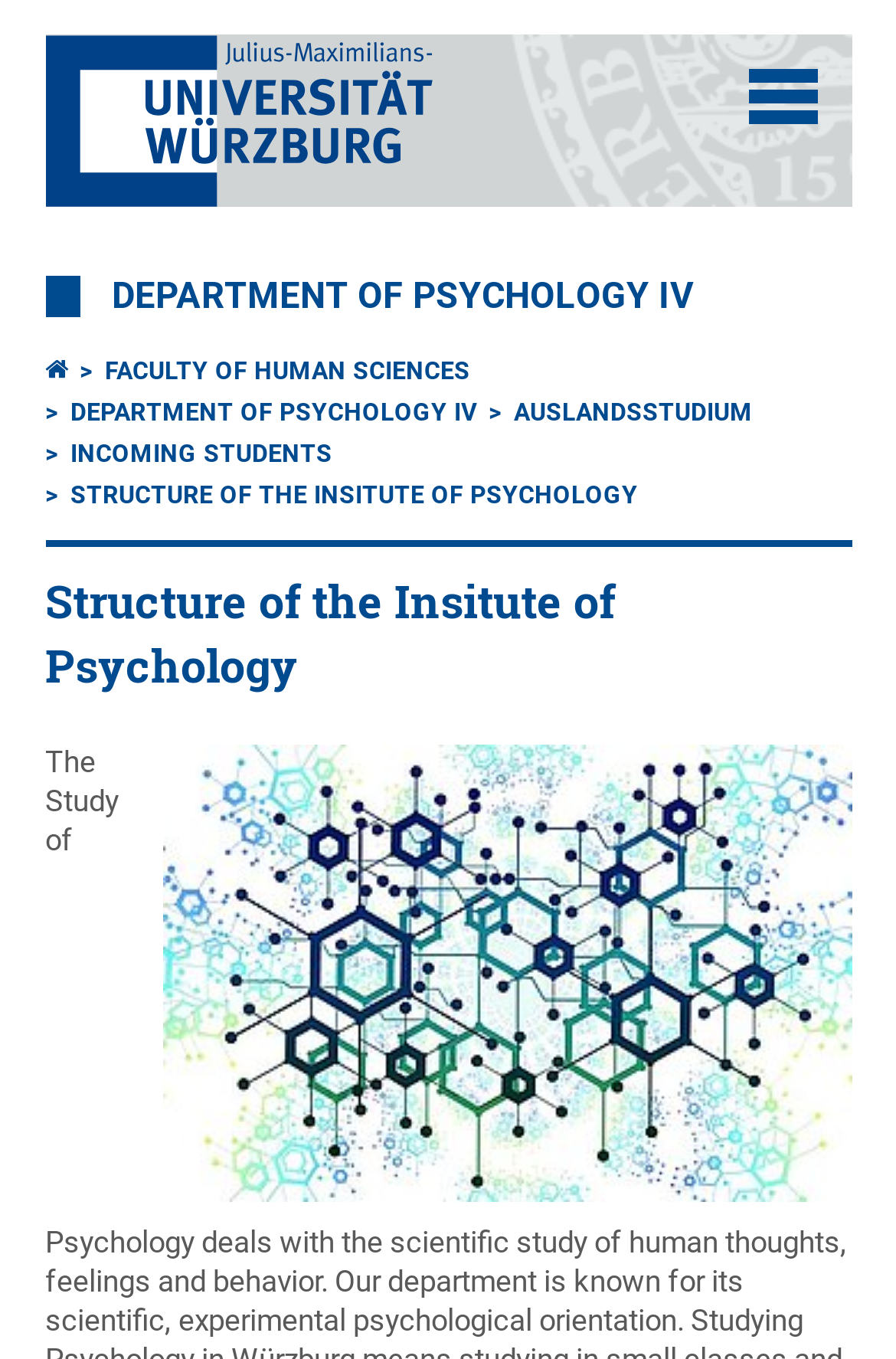Identify and provide the bounding box for the element described by: "Incoming Students".

[0.078, 0.323, 0.371, 0.345]